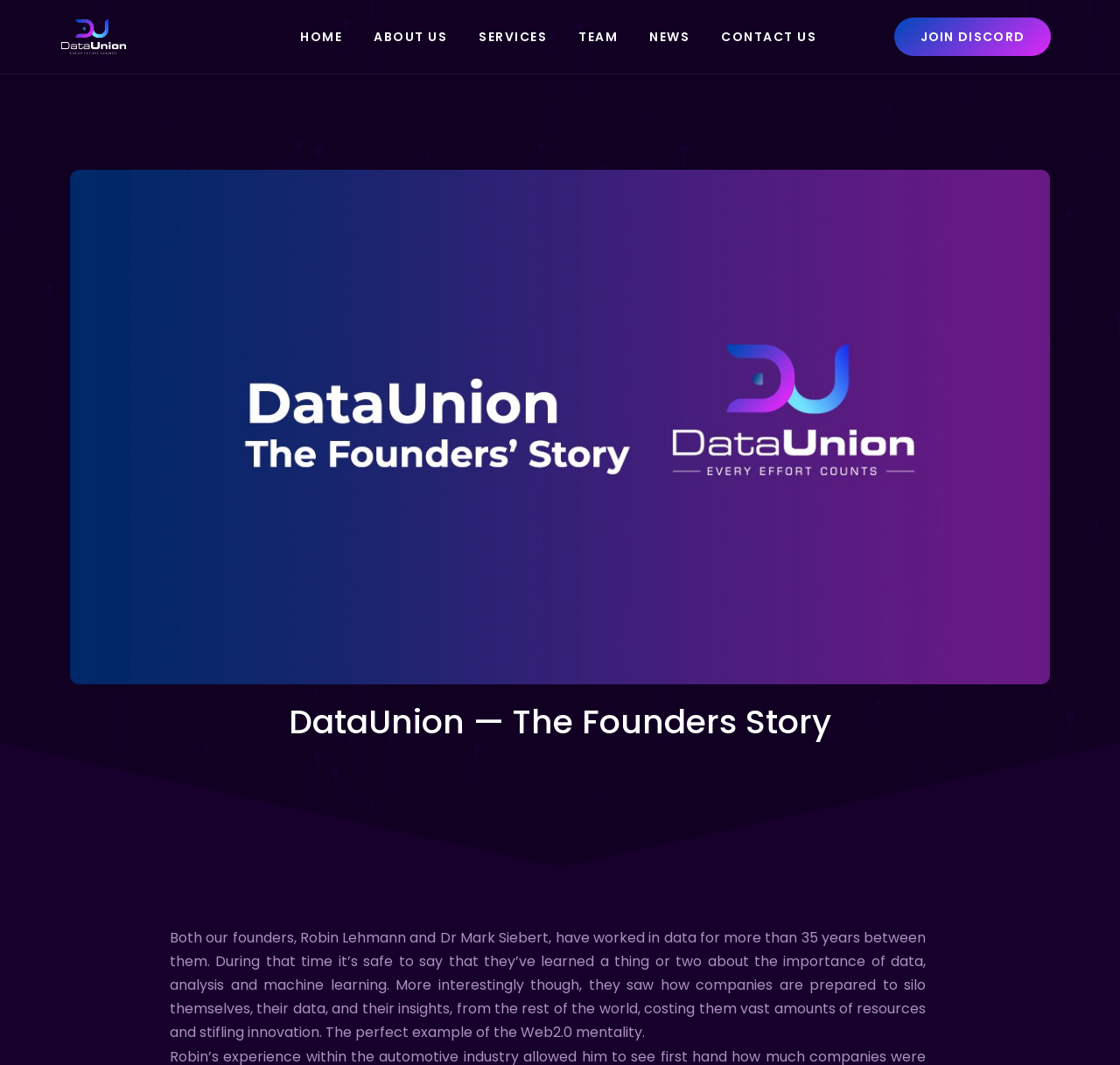Using the details in the image, give a detailed response to the question below:
How many navigation links are there?

There are six navigation links at the top of the webpage, which are 'HOME', 'ABOUT US', 'SERVICES', 'TEAM', 'NEWS', and 'CONTACT US'.